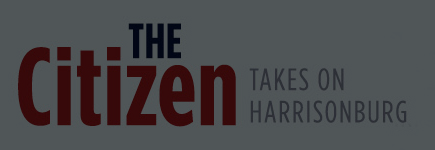What is the tagline of 'The Citizen'?
Using the details shown in the screenshot, provide a comprehensive answer to the question.

The tagline 'TAKES ON HARRISONBURG' is presented in a lighter font beneath the main title, emphasizing the publication's commitment to tackling local news and issues.